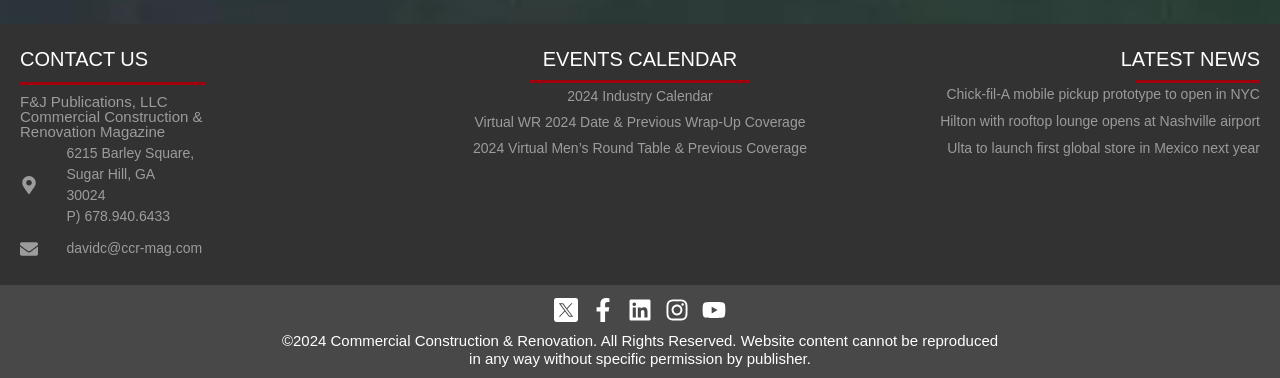Identify the bounding box coordinates of the clickable region necessary to fulfill the following instruction: "View 2024 Industry Calendar". The bounding box coordinates should be four float numbers between 0 and 1, i.e., [left, top, right, bottom].

[0.37, 0.228, 0.63, 0.283]